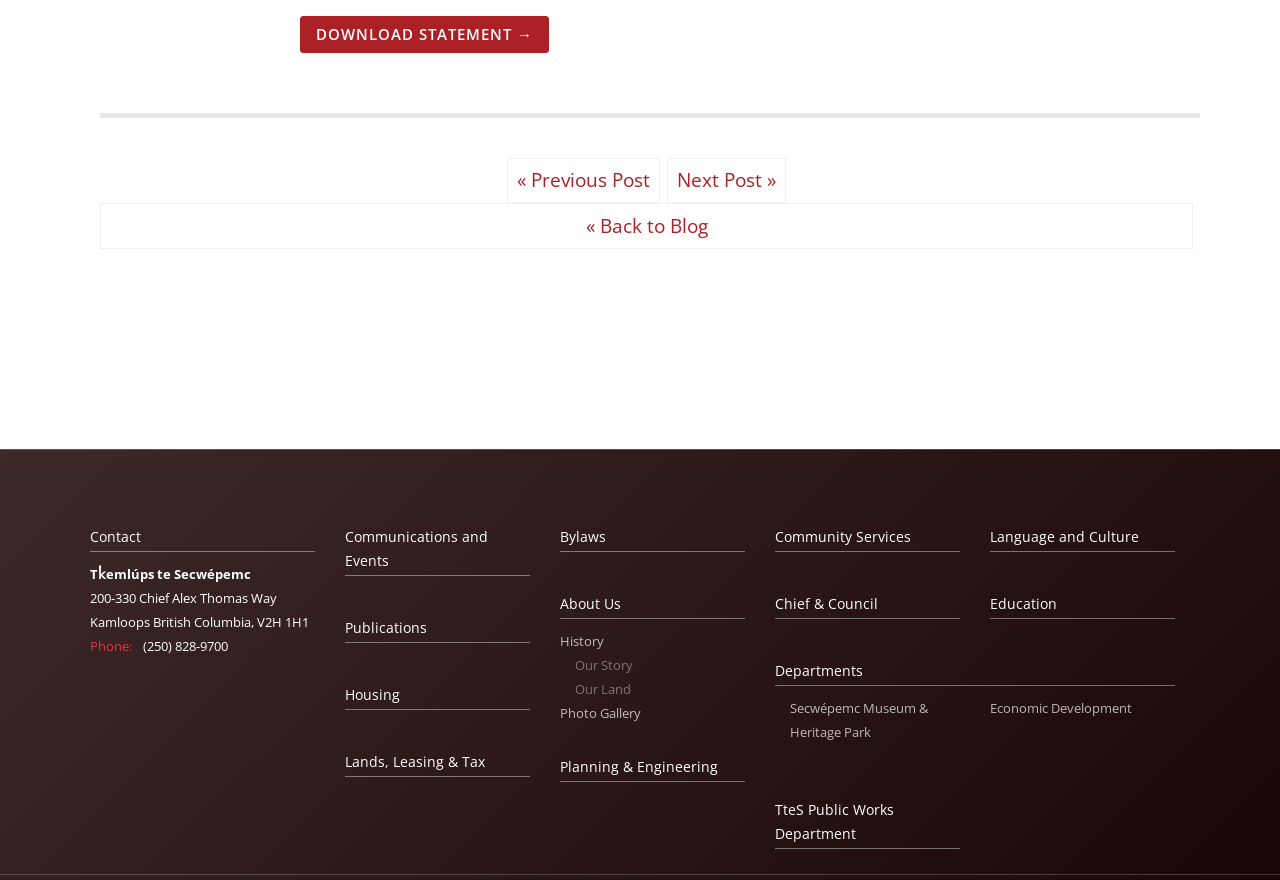Find the bounding box coordinates of the element's region that should be clicked in order to follow the given instruction: "go to previous post". The coordinates should consist of four float numbers between 0 and 1, i.e., [left, top, right, bottom].

[0.396, 0.18, 0.516, 0.23]